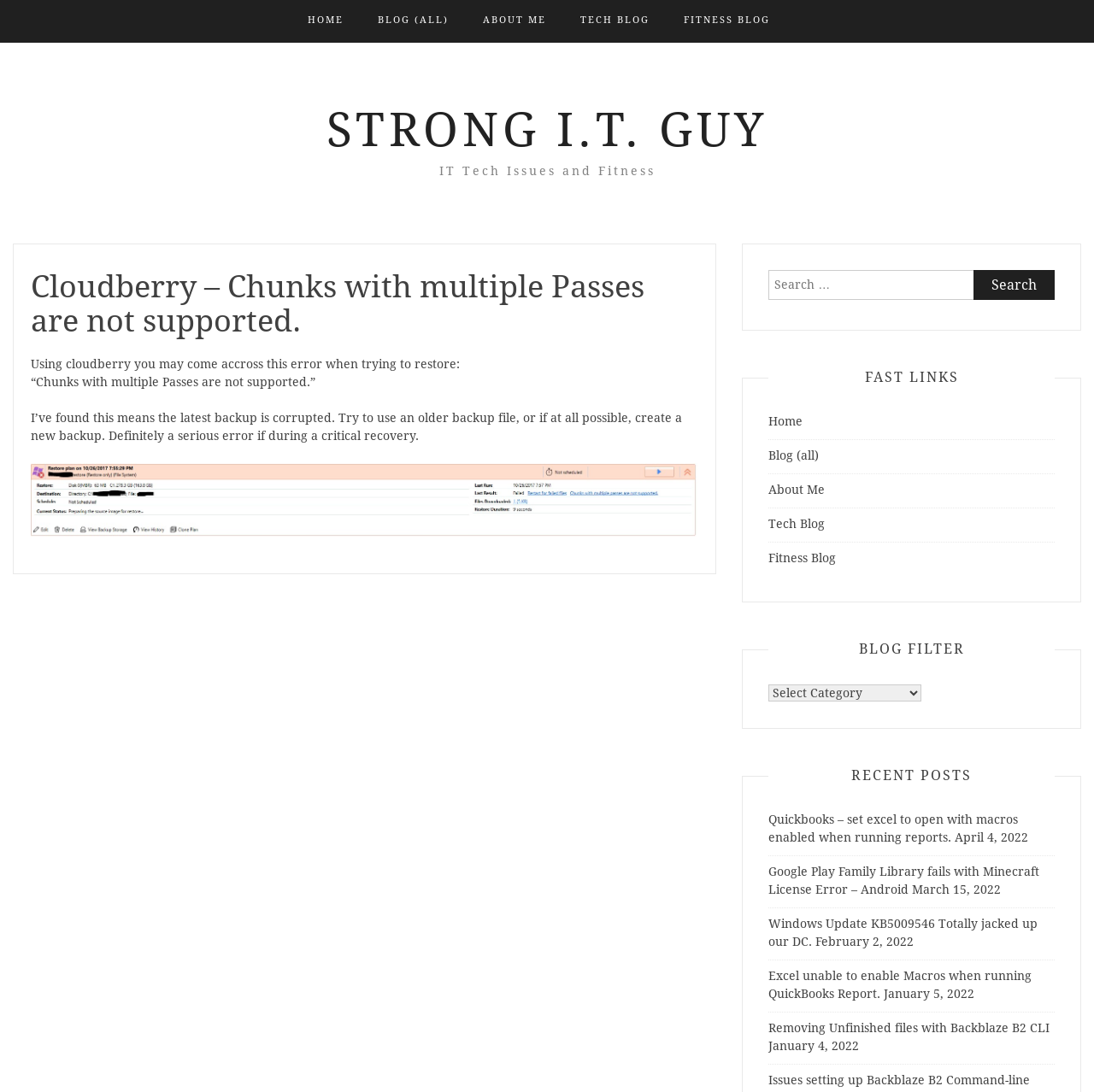Describe the webpage in detail, including text, images, and layout.

This webpage is about a blog called "Strong I.T. Guy" that focuses on IT tech issues and fitness. At the top, there are five navigation links: "HOME", "BLOG (ALL)", "ABOUT ME", "TECH BLOG", and "FITNESS BLOG". Below these links, there is a heading "STRONG I.T. GUY" with a link to the same title. 

To the right of the heading, there is a brief description of the blog, "IT Tech Issues and Fitness". The main content of the page is divided into two sections. On the left, there is an article with a heading "Cloudberry – Chunks with multiple Passes are not supported." that discusses an error encountered when using Cloudberry and provides a solution. 

On the right, there are several sections. The first section is a search bar with a label "Search for:". Below the search bar, there is a heading "FAST LINKS" with five links: "Home", "Blog (all)", "About Me", "Tech Blog", and "Fitness Blog". 

Next, there is a section with a heading "BLOG FILTER" that contains a combobox for filtering blog posts. The final section is "RECENT POSTS" that lists six recent blog posts with their titles, dates, and links.